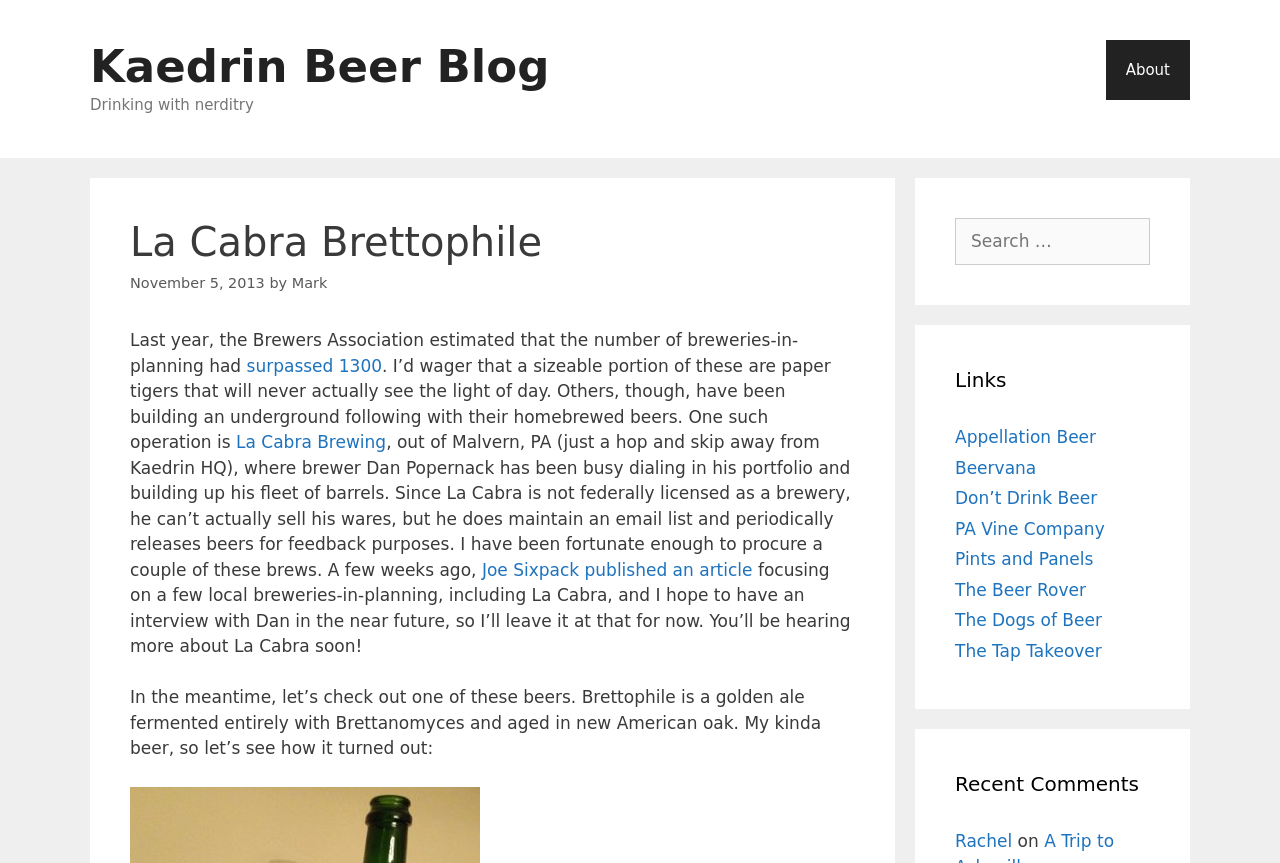Identify and provide the main heading of the webpage.

La Cabra Brettophile